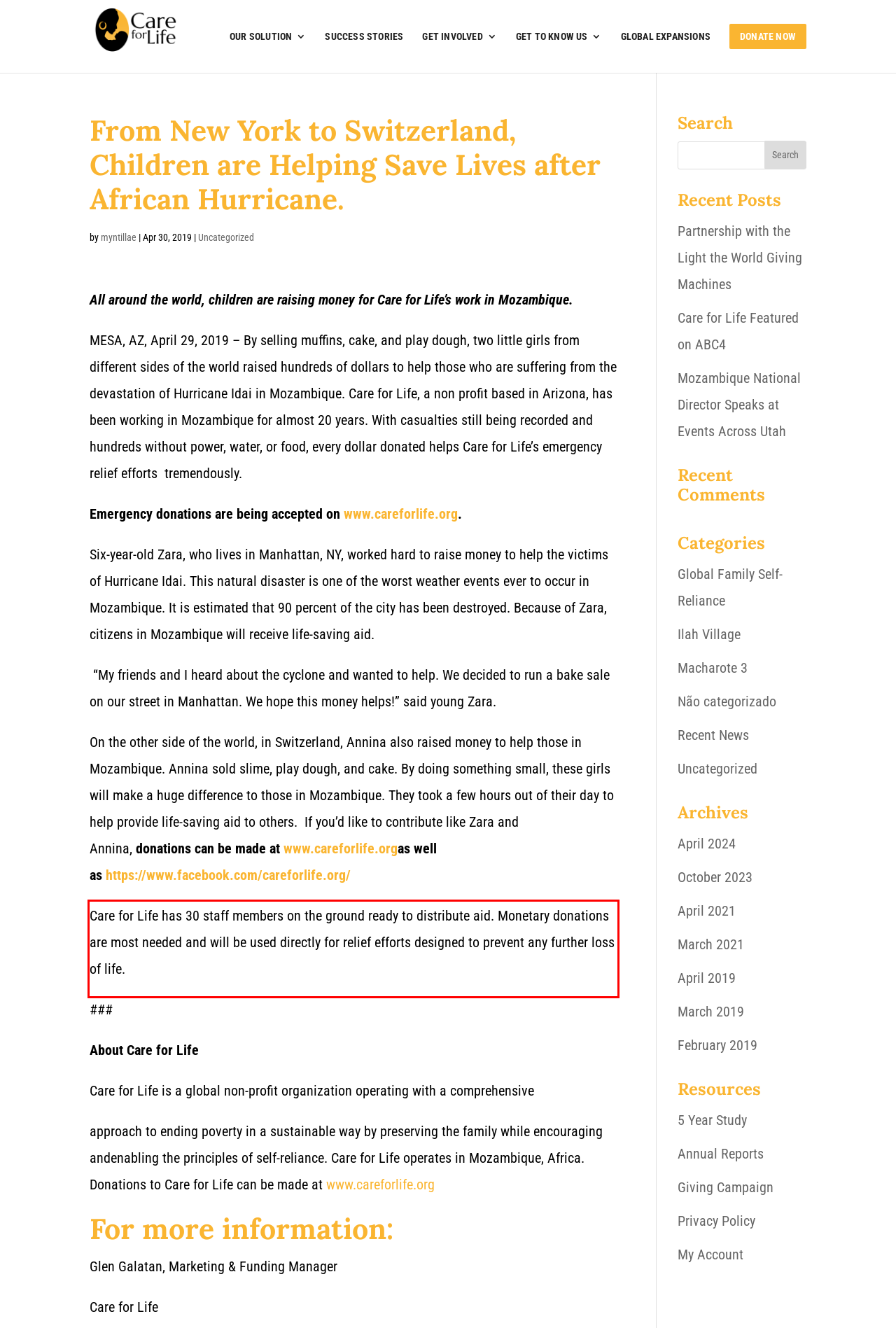Observe the screenshot of the webpage, locate the red bounding box, and extract the text content within it.

Care for Life has 30 staff members on the ground ready to distribute aid. Monetary donations are most needed and will be used directly for relief efforts designed to prevent any further loss of life.